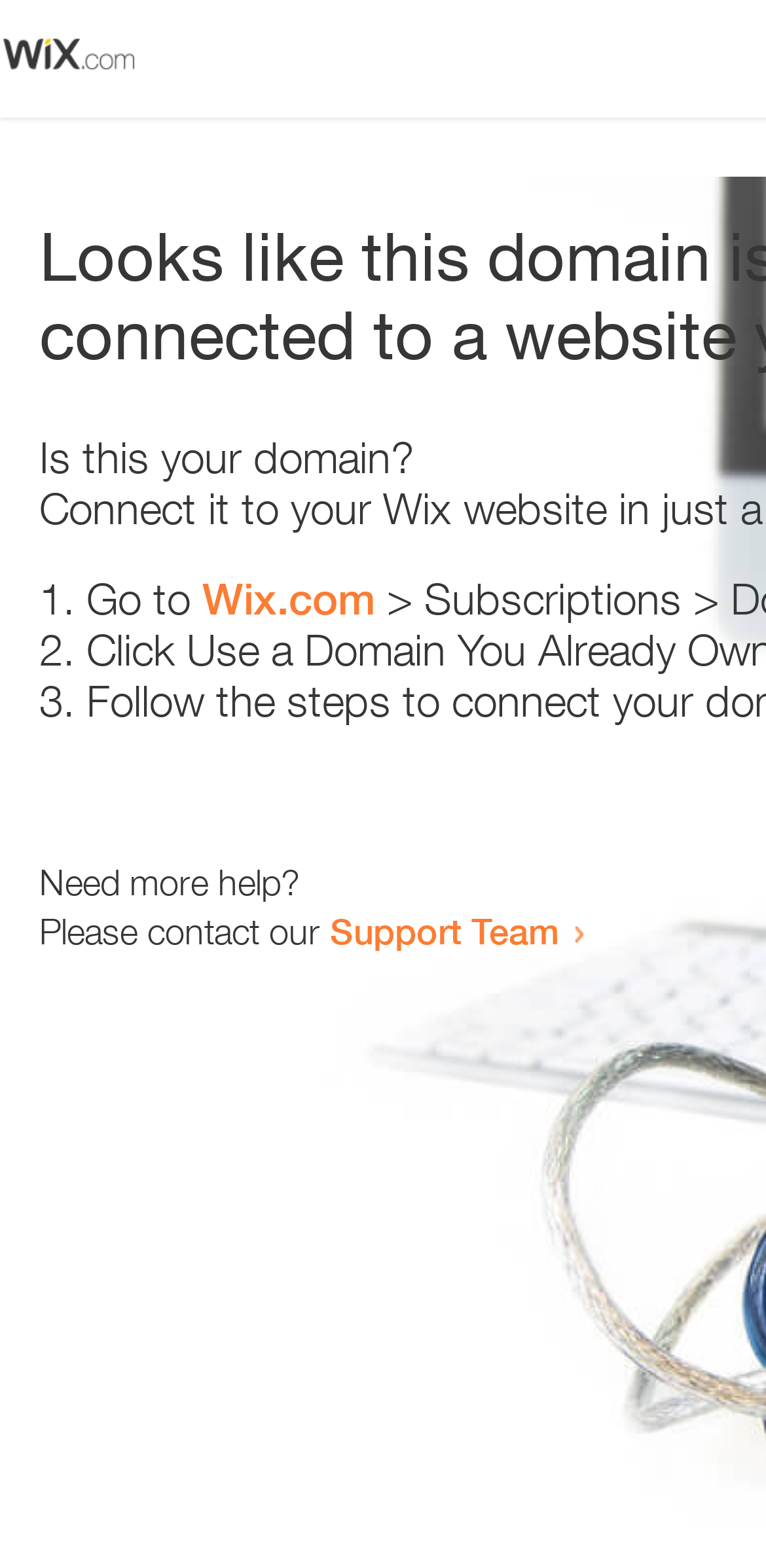Articulate a detailed summary of the webpage's content and design.

The webpage appears to be an error page, with a small image at the top left corner. Below the image, there is a heading that reads "Is this your domain?" centered on the page. 

Underneath the heading, there is a numbered list with three items. The first item starts with "1." and is followed by the text "Go to" and a link to "Wix.com". The second item starts with "2." and the third item starts with "3.", but their contents are not specified. 

Further down the page, there is a section that asks "Need more help?" and provides a contact option, stating "Please contact our Support Team" with a link to the Support Team.